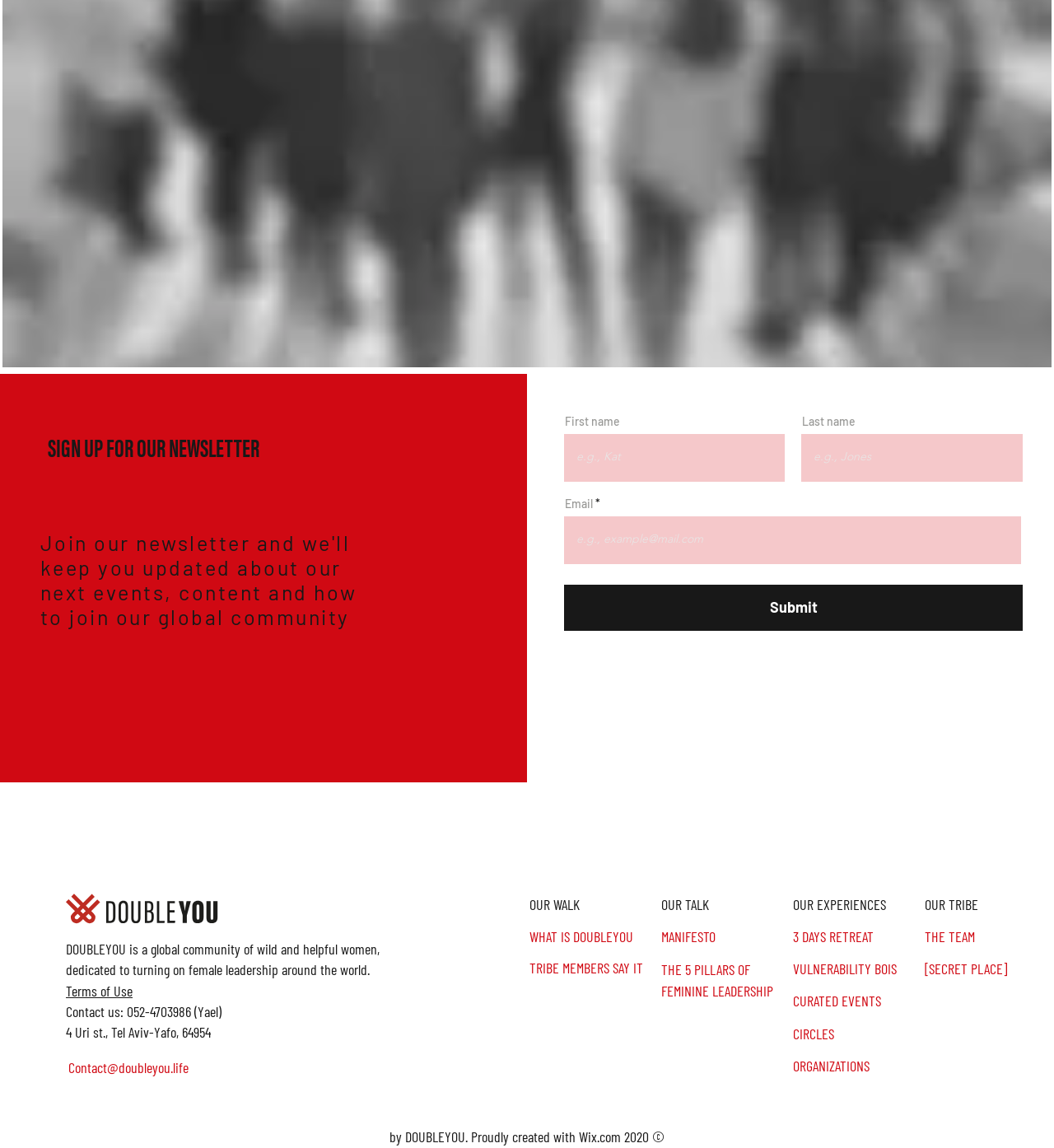What is the copyright year?
Answer the question with a detailed and thorough explanation.

The copyright year can be found in the StaticText element with the text '© 2020 by DOUBLEYOU. Proudly created with Wix.com'. This element is located at the bottom of the webpage.